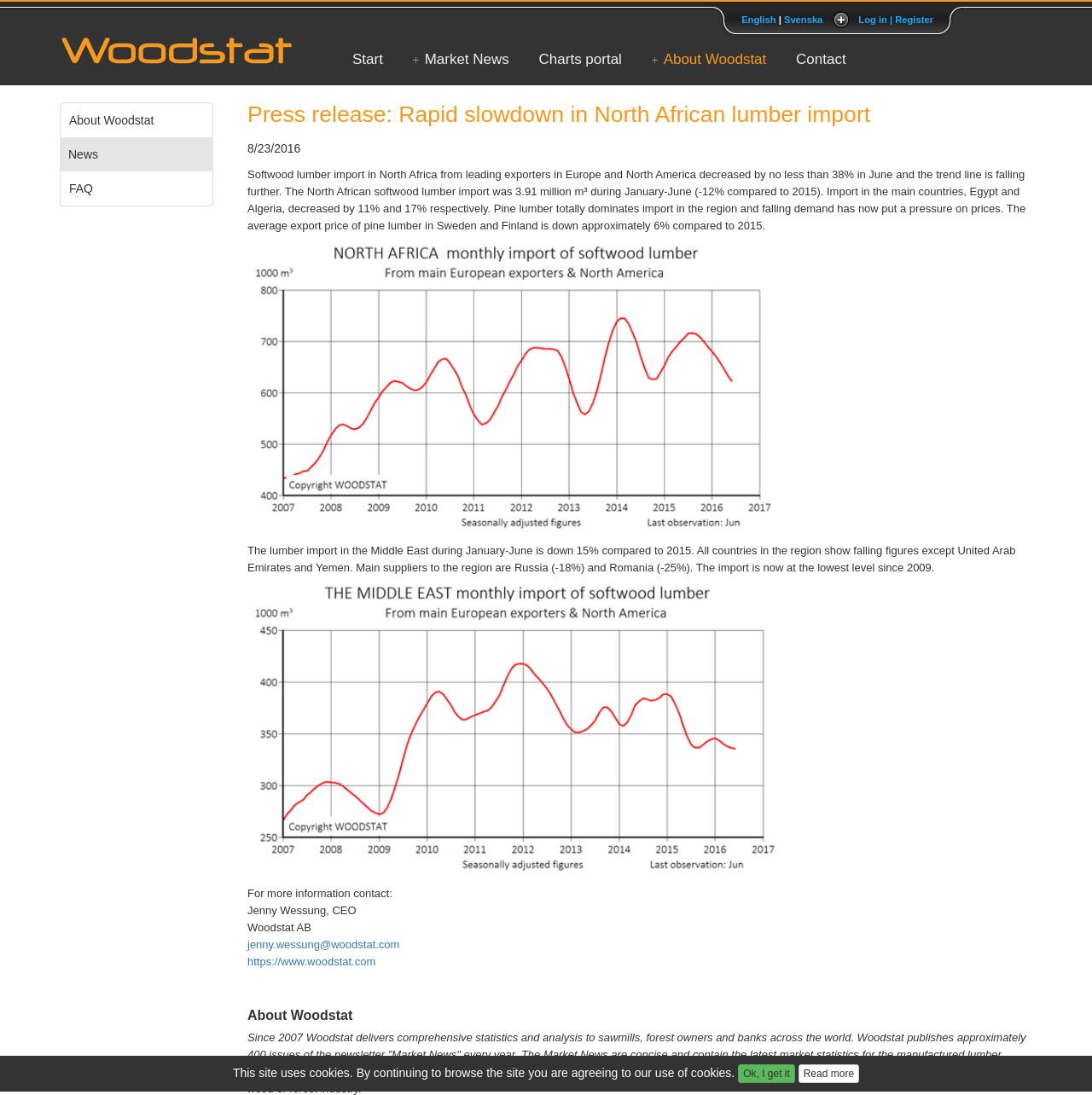Pinpoint the bounding box coordinates of the area that should be clicked to complete the following instruction: "Visit Woodstat website". The coordinates must be given as four float numbers between 0 and 1, i.e., [left, top, right, bottom].

[0.227, 0.872, 0.344, 0.884]